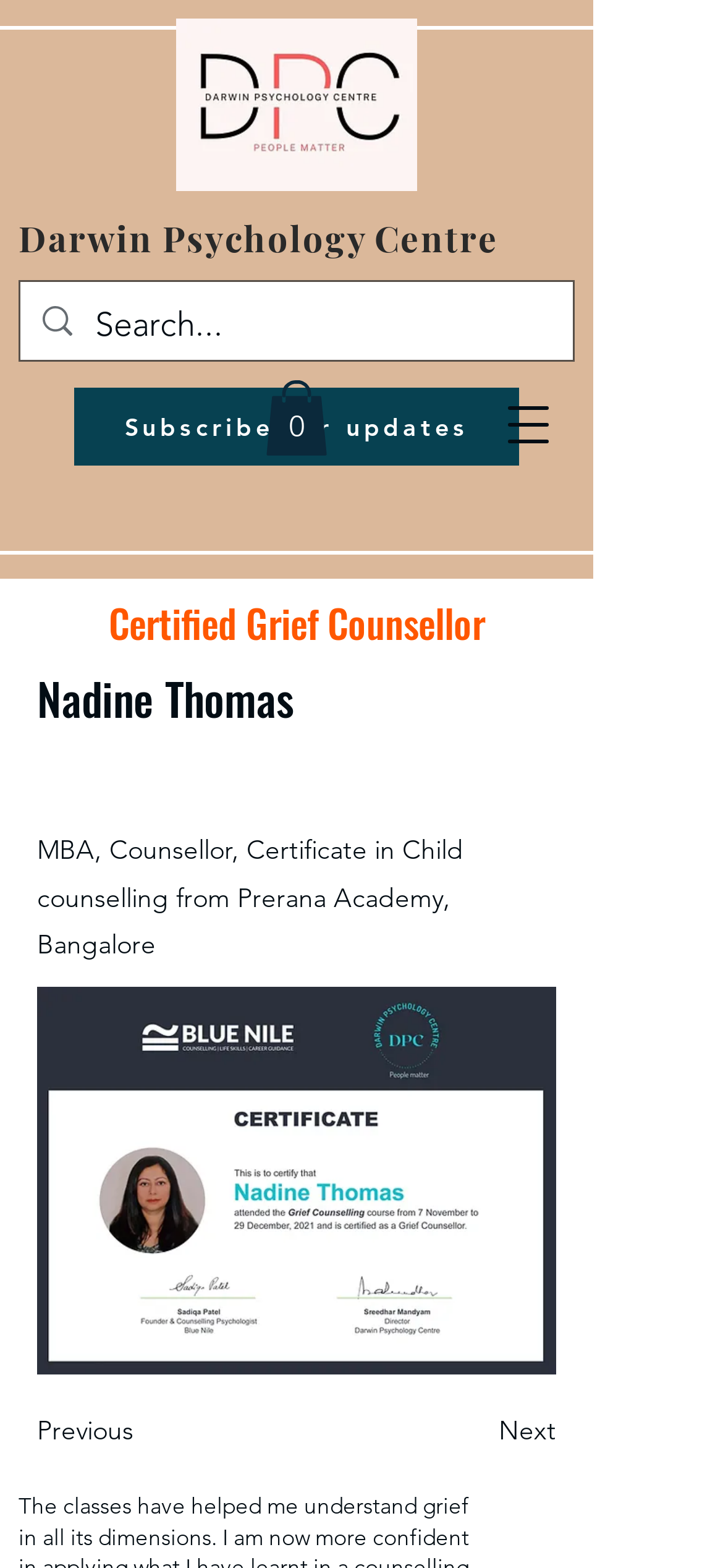Explain the webpage's layout and main content in detail.

The webpage is about Nadine Thomas, a certified grief counsellor. At the top right corner, there is a button to open the navigation menu. Below it, there is a link to subscribe for updates. The title "Darwin Psychology Centre" is prominently displayed at the top of the page.

On the top left side, there is a link to a cart with 0 items, accompanied by an SVG icon. Below it, there is a large image taking up a significant portion of the page. 

To the right of the image, there is a search bar with a magnifying glass icon and a placeholder text "Search...". Above the search bar, there is a heading that reads "Certified Grief Counsellor" and another heading that reads "Nadine Thomas". 

Below the search bar, there is a paragraph of text describing Nadine Thomas's qualifications, including her MBA, counselling certification, and a certificate in child counselling from Prerana Academy, Bangalore. 

Next to the text, there is a large image of Nadine Thomas. At the bottom of the page, there are two buttons, "Previous" and "Next", which are likely used for navigation.